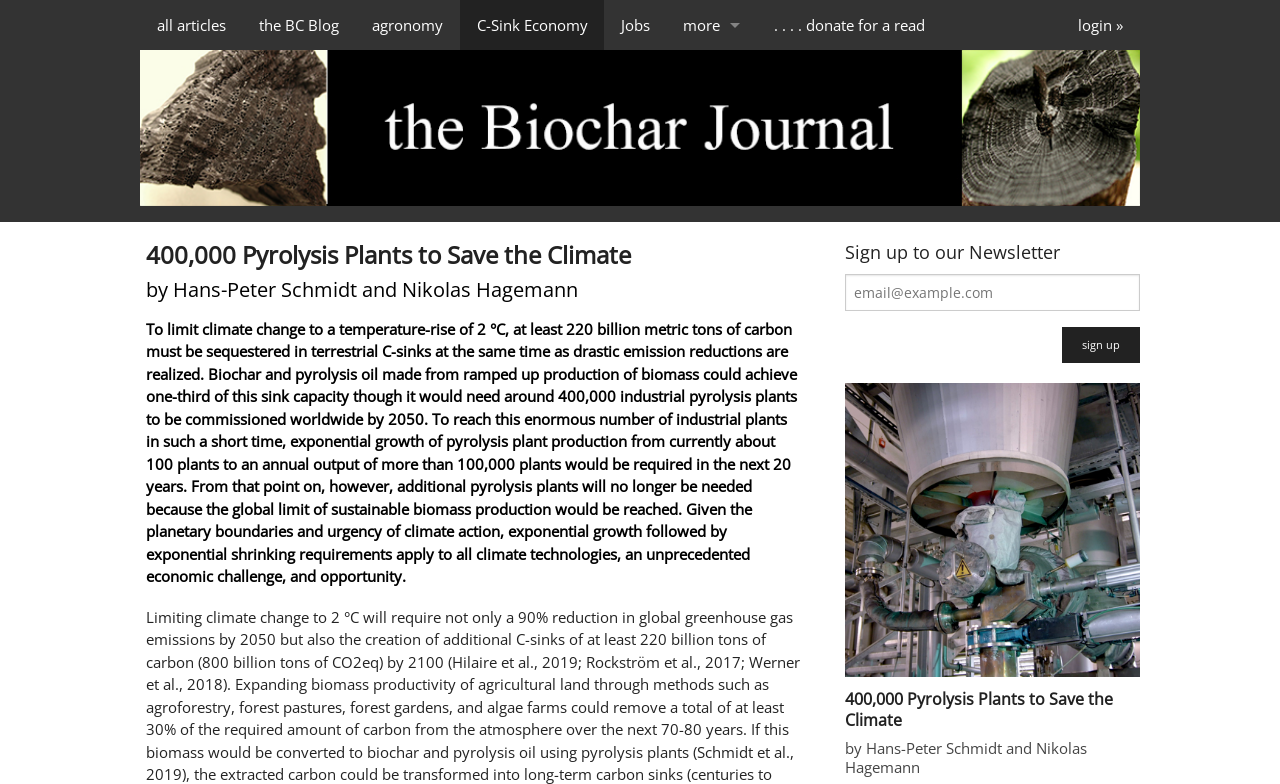Could you indicate the bounding box coordinates of the region to click in order to complete this instruction: "visit the 'Jobs' page".

[0.472, 0.0, 0.521, 0.064]